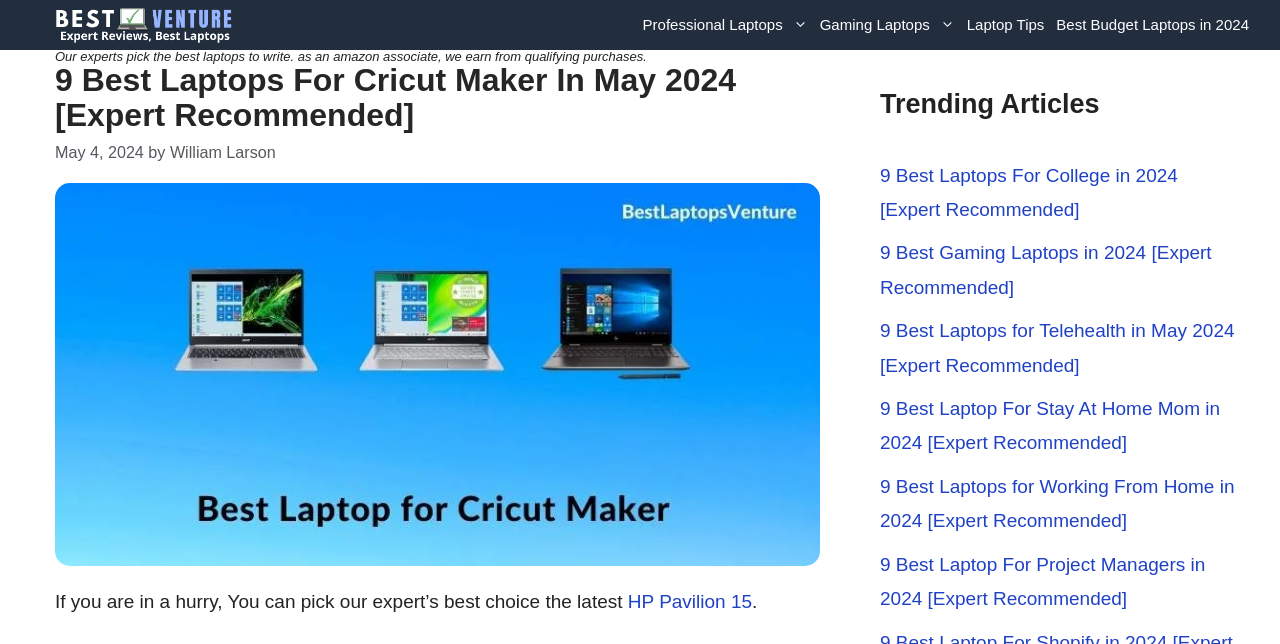What type of laptops are listed in the navigation menu?
Please answer using one word or phrase, based on the screenshot.

Professional, Gaming, Budget